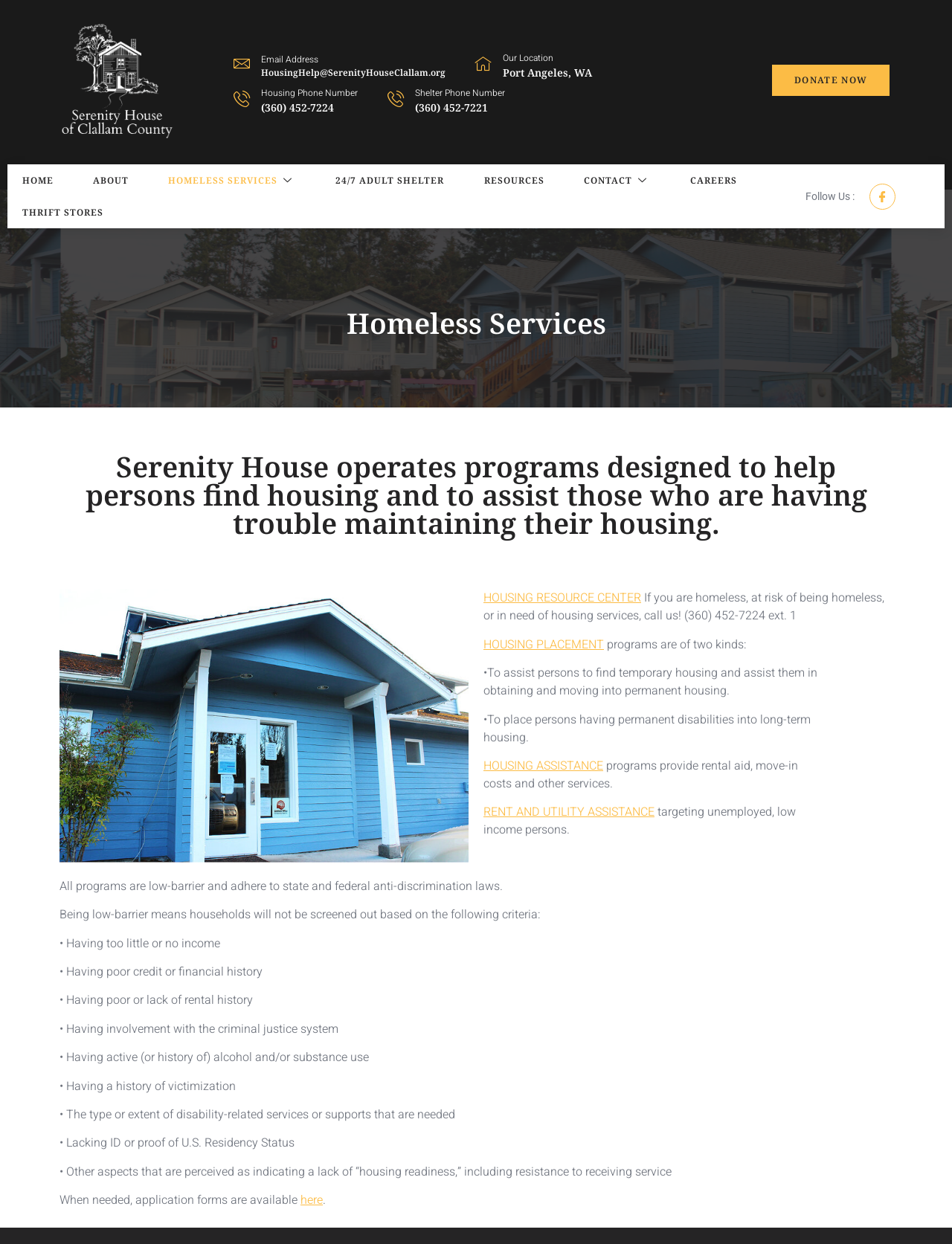Could you determine the bounding box coordinates of the clickable element to complete the instruction: "Call Housing Phone Number"? Provide the coordinates as four float numbers between 0 and 1, i.e., [left, top, right, bottom].

[0.274, 0.081, 0.351, 0.092]